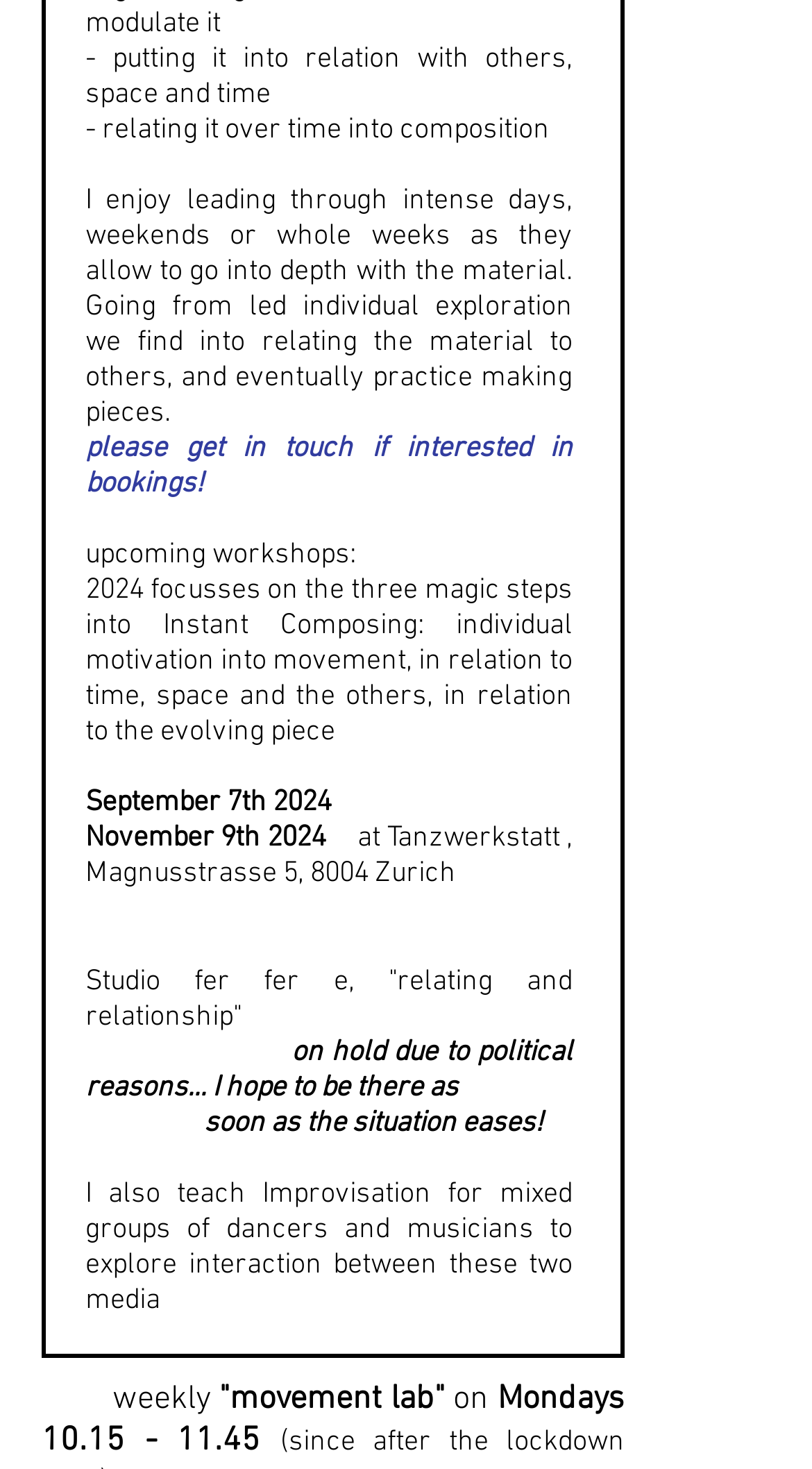Where are the workshops held?
Please respond to the question with as much detail as possible.

The text 'at Tanzwerkstatt, Magnusstrasse 5, 8004 Zurich' indicates that the workshops are held at Tanzwerkstatt in Zurich.